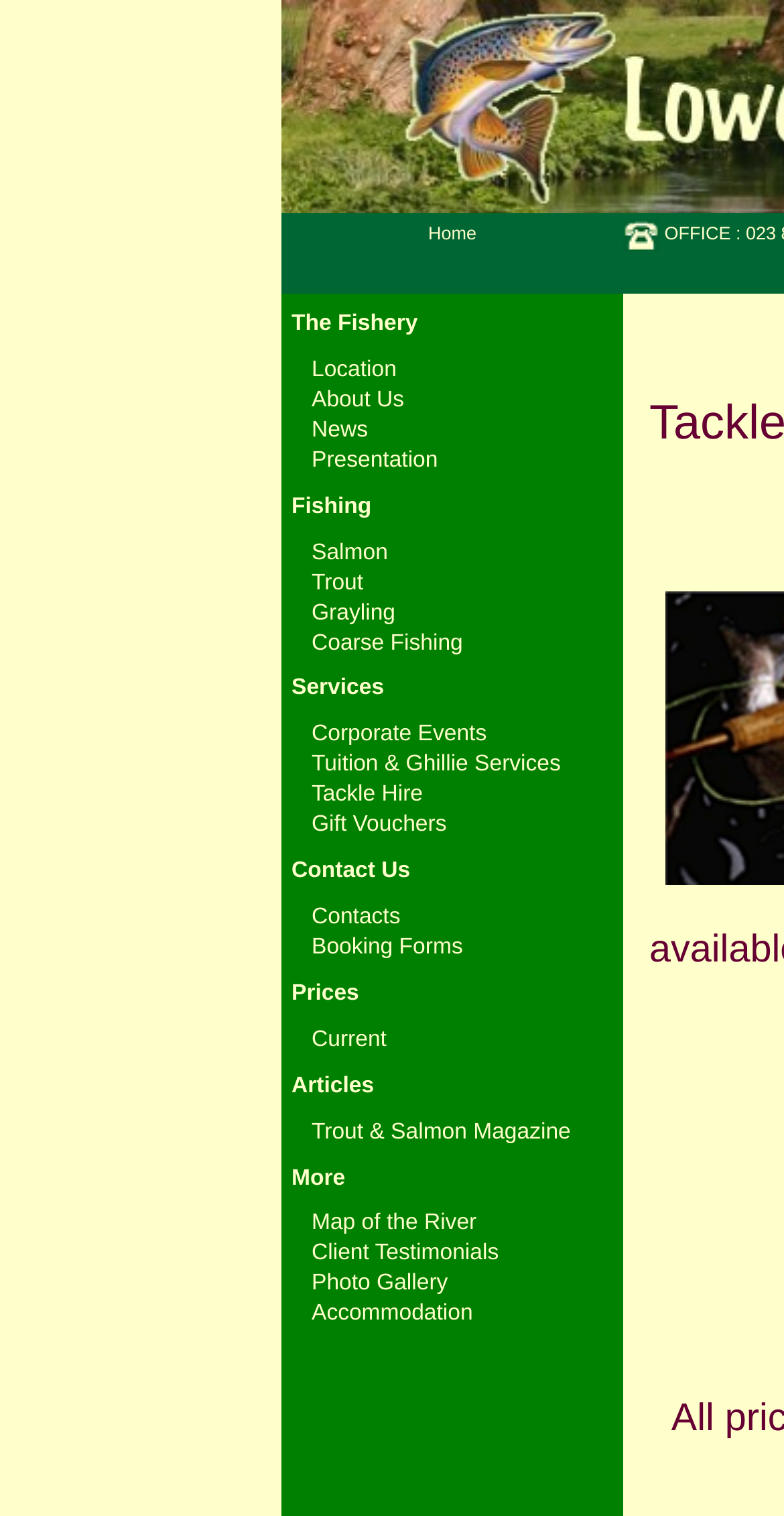Using the image as a reference, answer the following question in as much detail as possible:
What is the last section on the webpage?

By examining the layout of the webpage, I can see that the last section is 'More', which contains links to 'Map of the River', 'Client Testimonials', 'Photo Gallery', and 'Accommodation'.